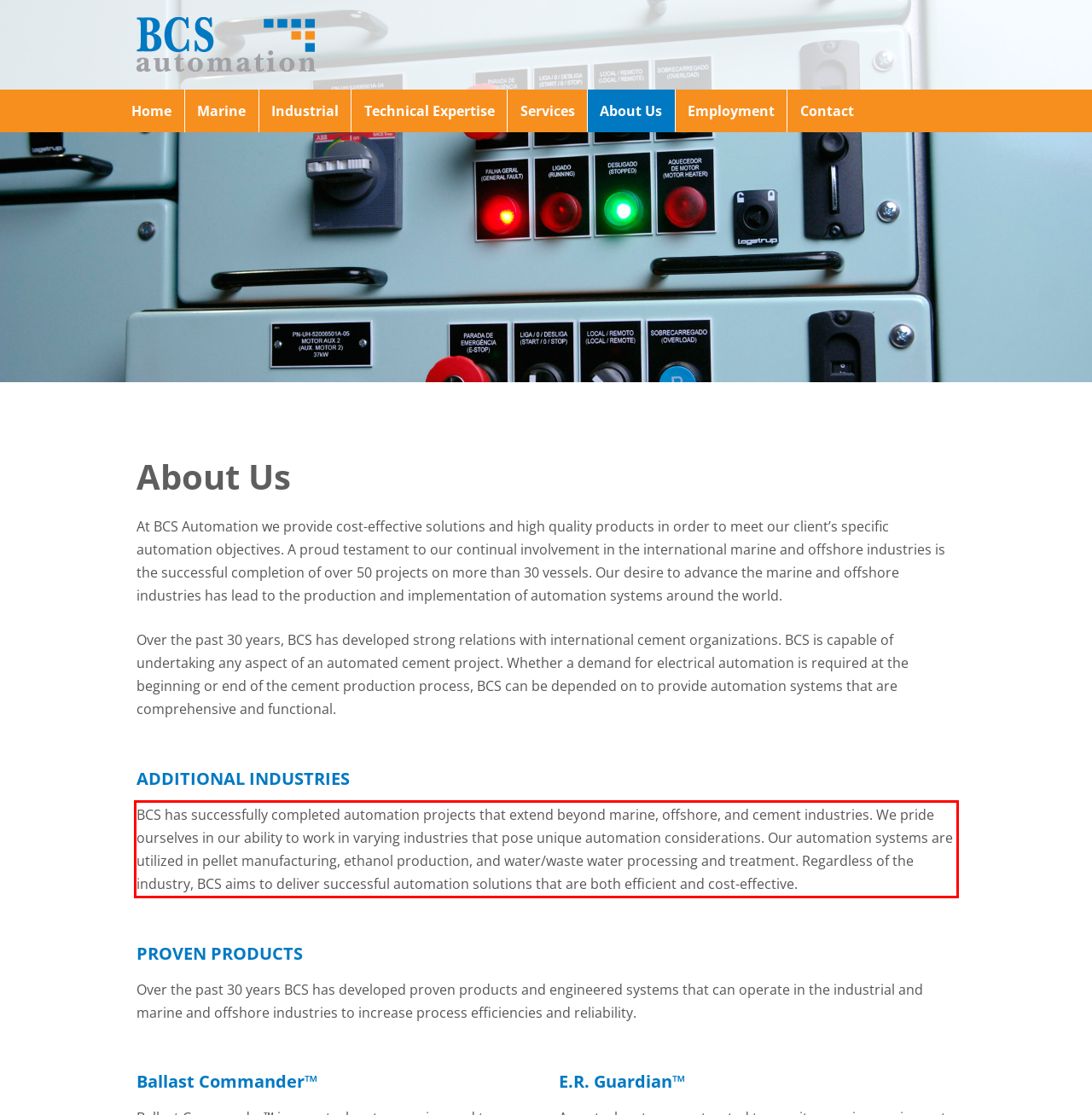Please examine the webpage screenshot and extract the text within the red bounding box using OCR.

BCS has successfully completed automation projects that extend beyond marine, offshore, and cement industries. We pride ourselves in our ability to work in varying industries that pose unique automation considerations. Our automation systems are utilized in pellet manufacturing, ethanol production, and water/waste water processing and treatment. Regardless of the industry, BCS aims to deliver successful automation solutions that are both efficient and cost-effective.